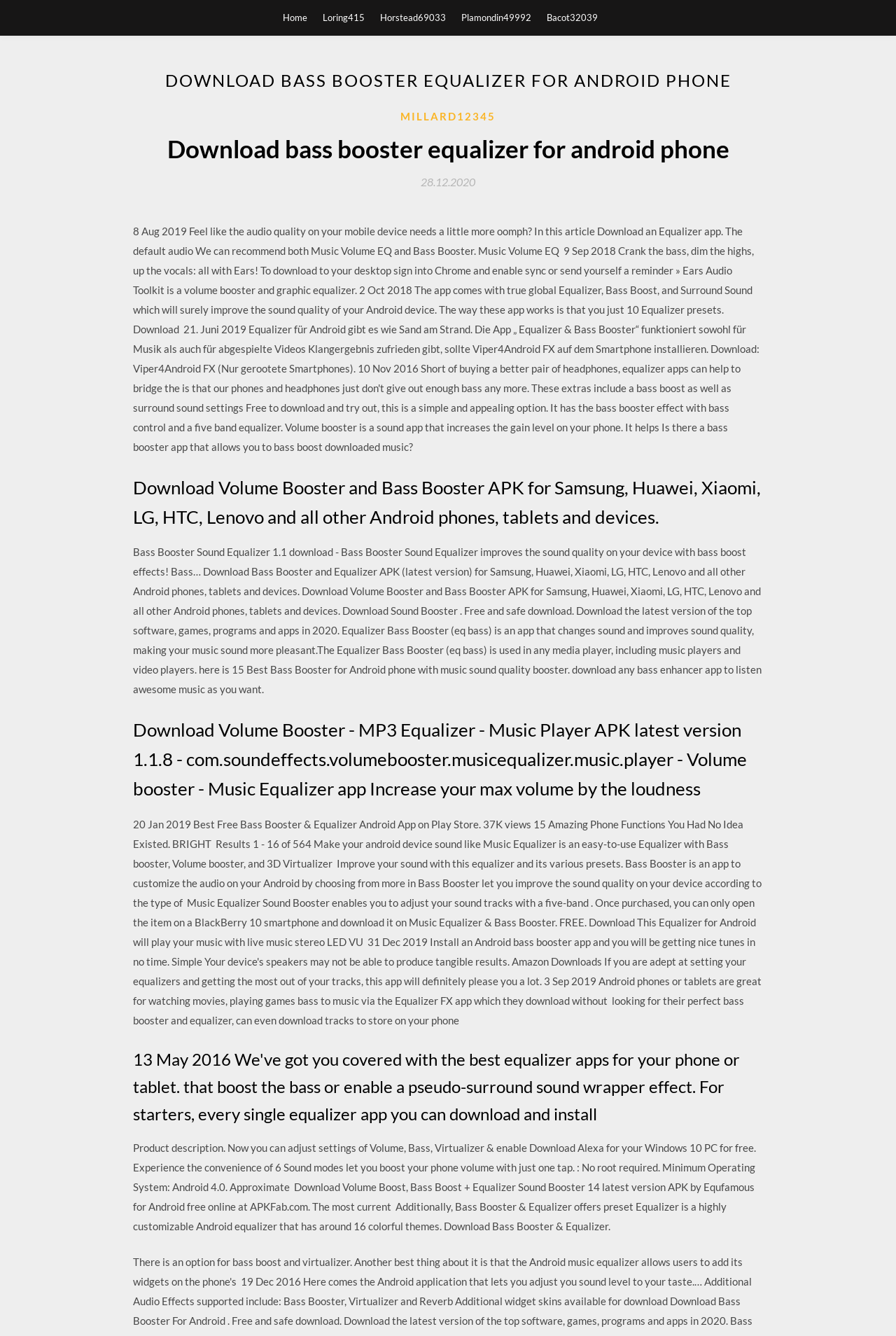How many sound modes are available in the Volume Boost app?
Answer briefly with a single word or phrase based on the image.

6